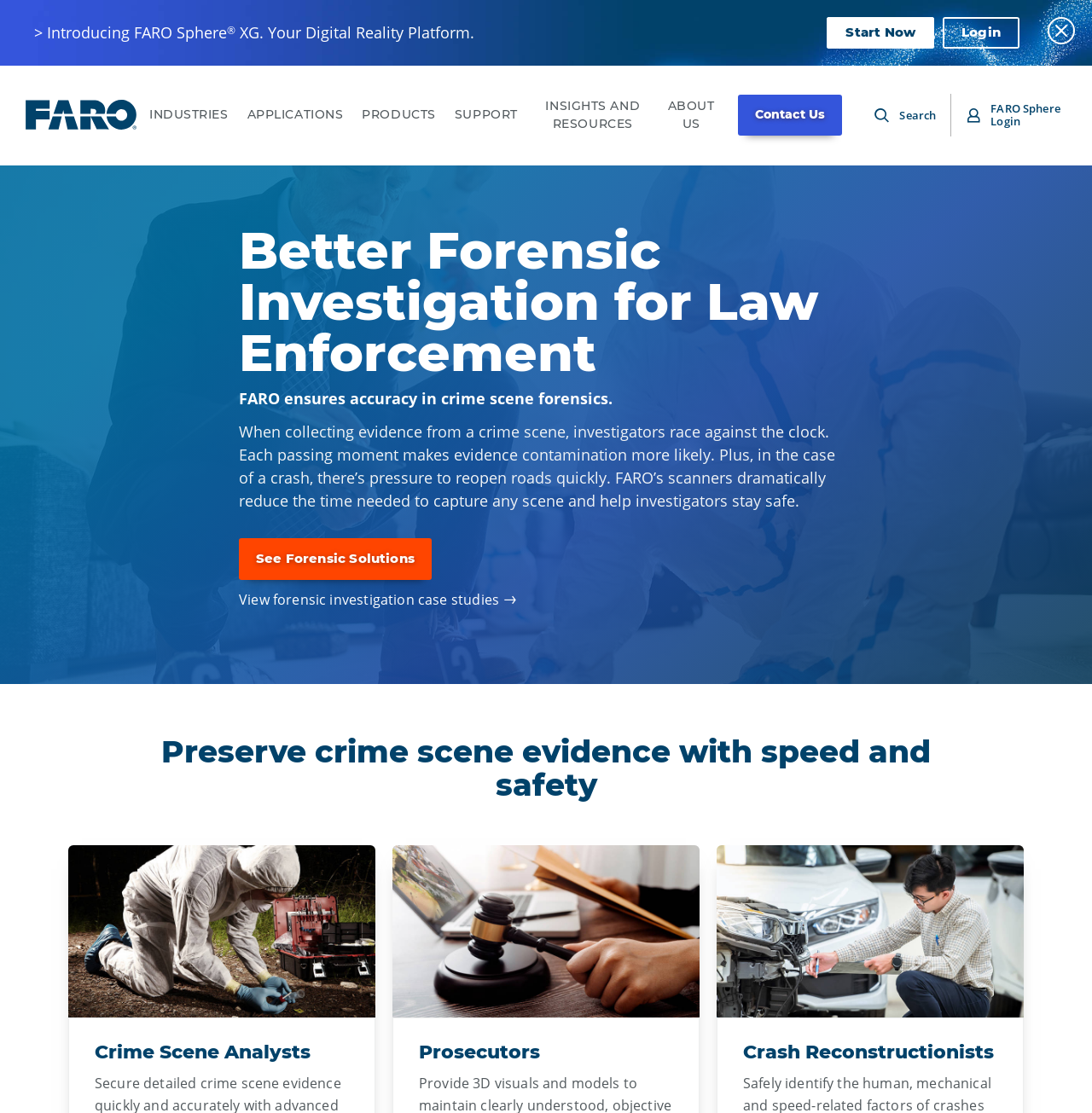Please determine the bounding box coordinates of the area that needs to be clicked to complete this task: 'Start using FARO Sphere'. The coordinates must be four float numbers between 0 and 1, formatted as [left, top, right, bottom].

[0.757, 0.015, 0.856, 0.044]